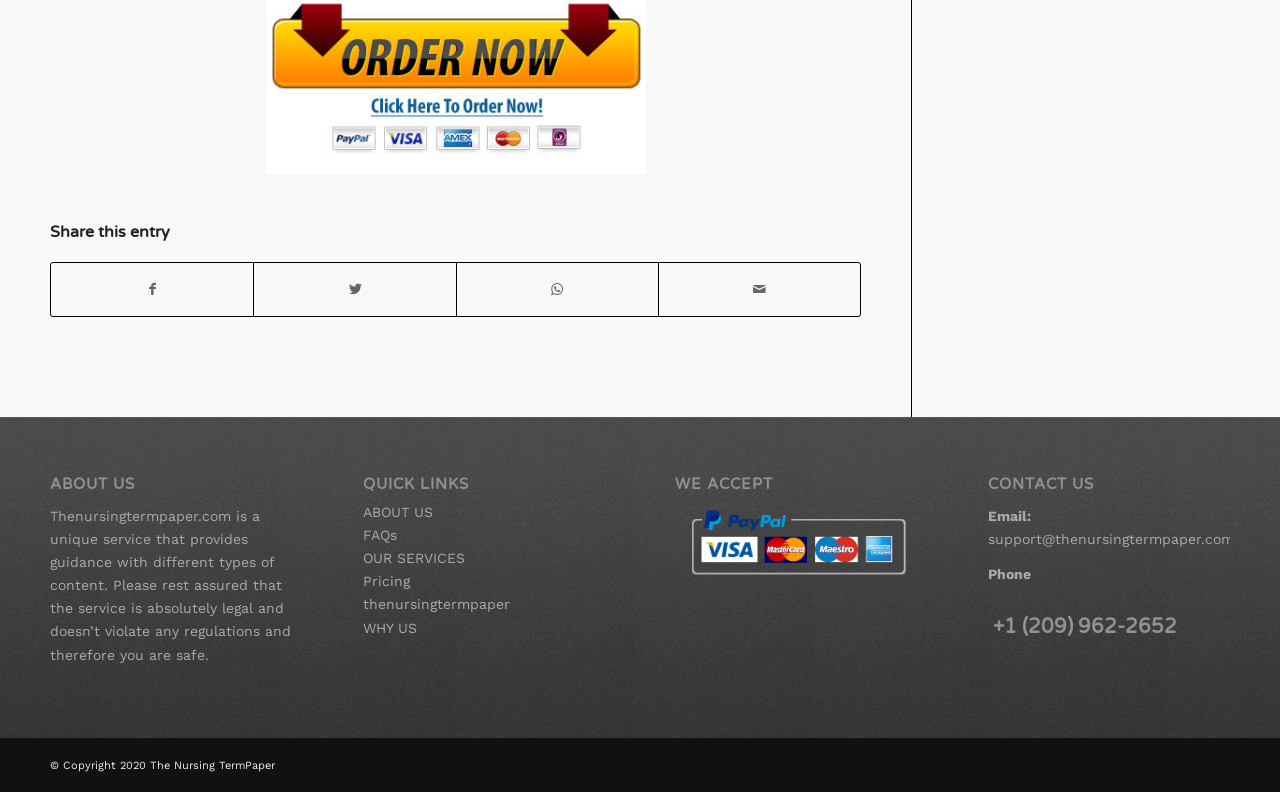Find the bounding box coordinates of the element I should click to carry out the following instruction: "Read about us".

[0.039, 0.601, 0.228, 0.623]